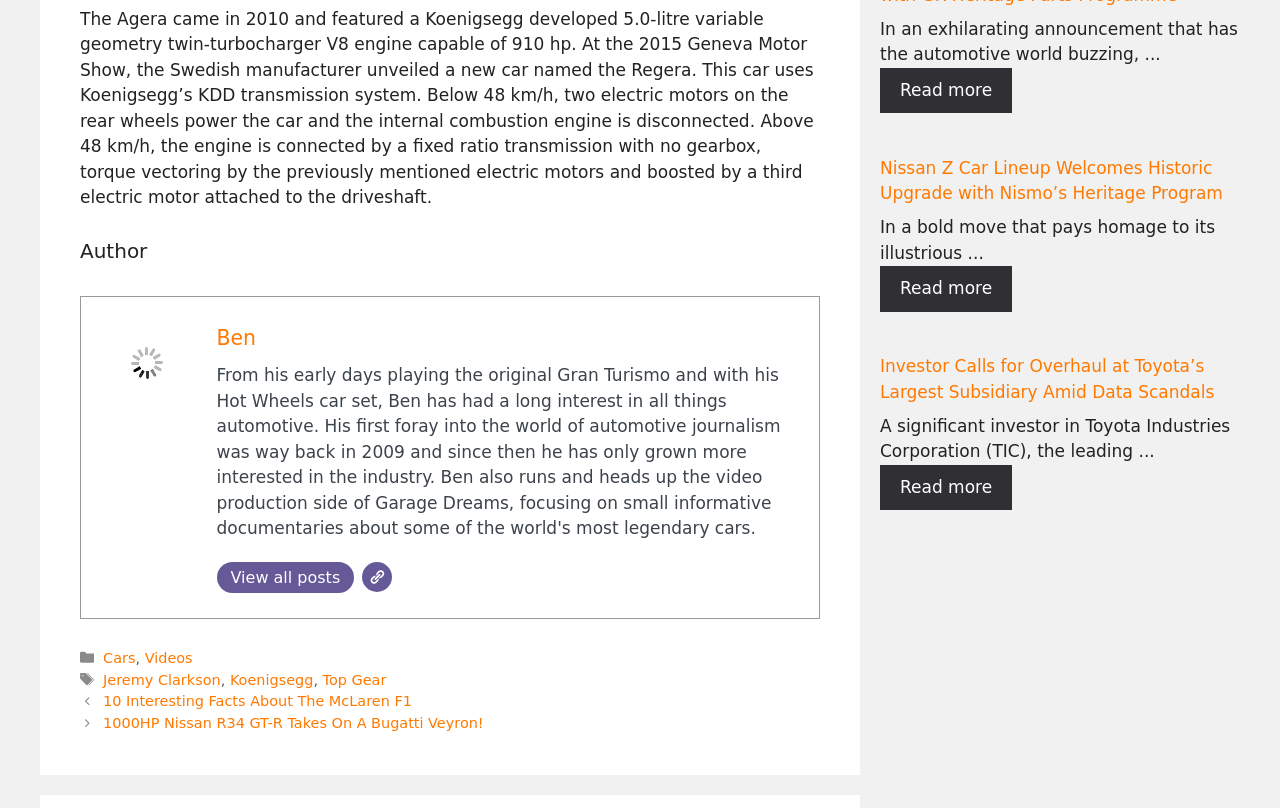Find the bounding box coordinates for the area you need to click to carry out the instruction: "View posts about Cars". The coordinates should be four float numbers between 0 and 1, indicated as [left, top, right, bottom].

[0.081, 0.805, 0.106, 0.824]